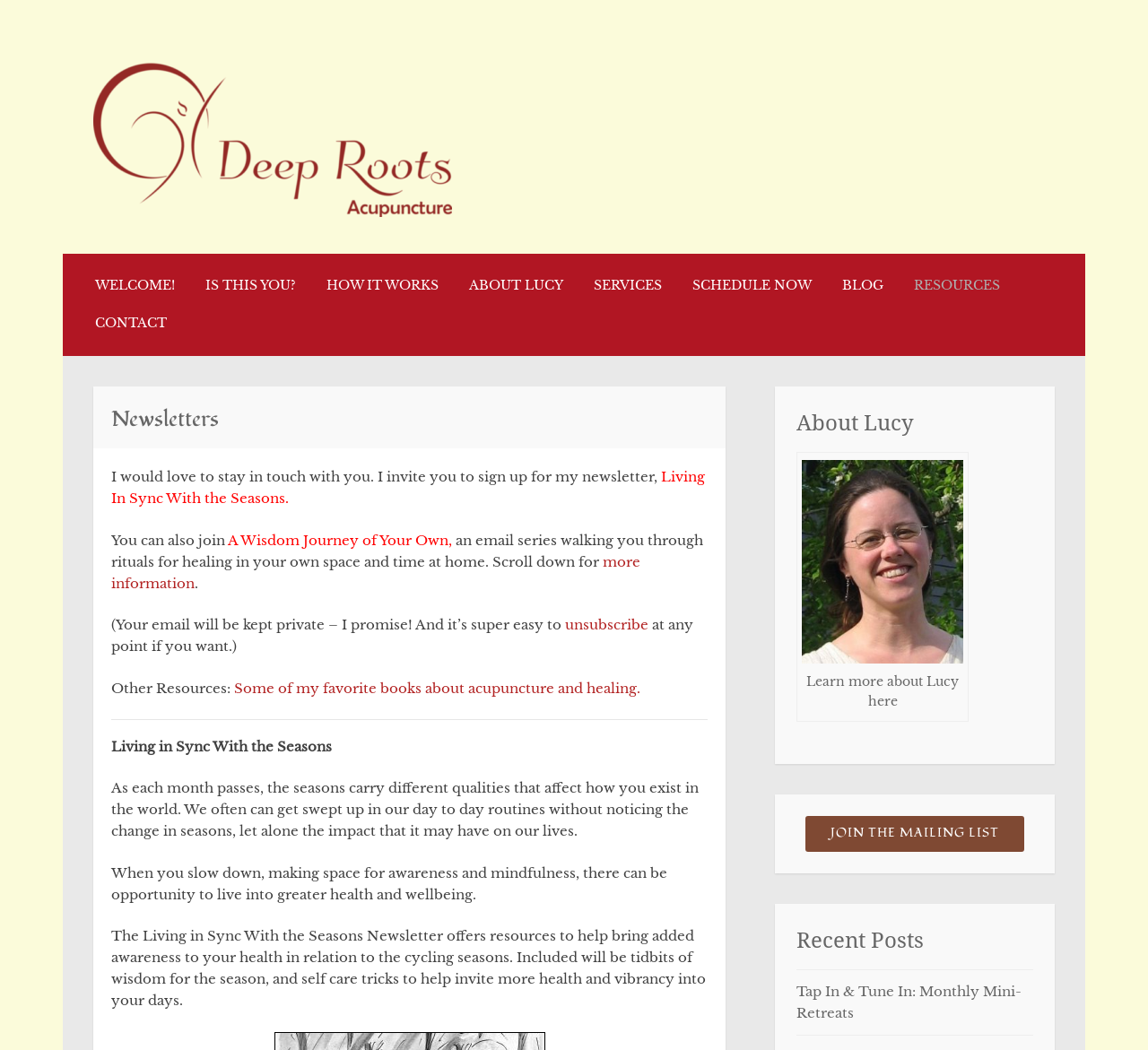Use a single word or phrase to answer the question:
What is the topic of the recent post mentioned on the webpage?

Monthly Mini-Retreats